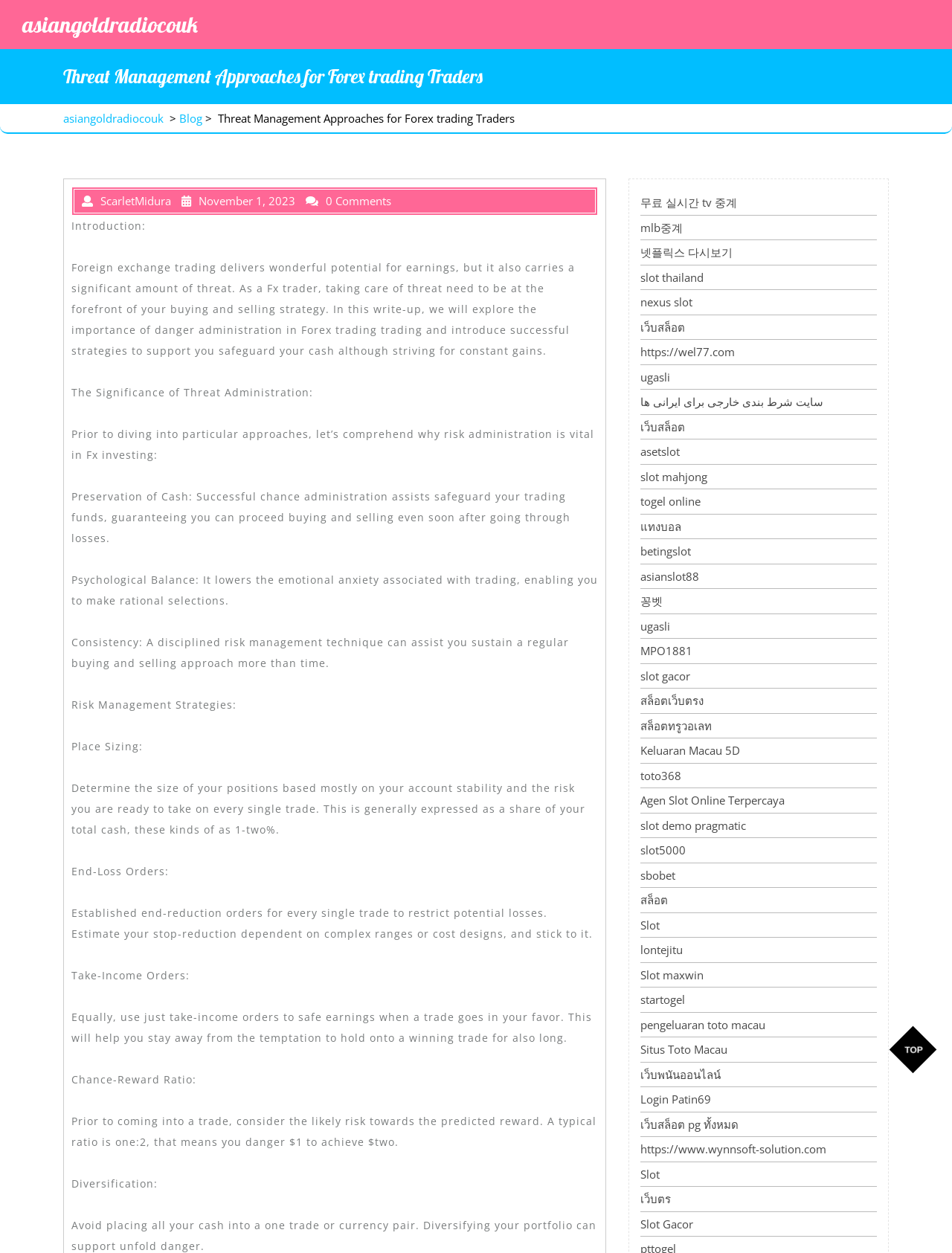What is the author of this article?
From the image, provide a succinct answer in one word or a short phrase.

ScarletMidura